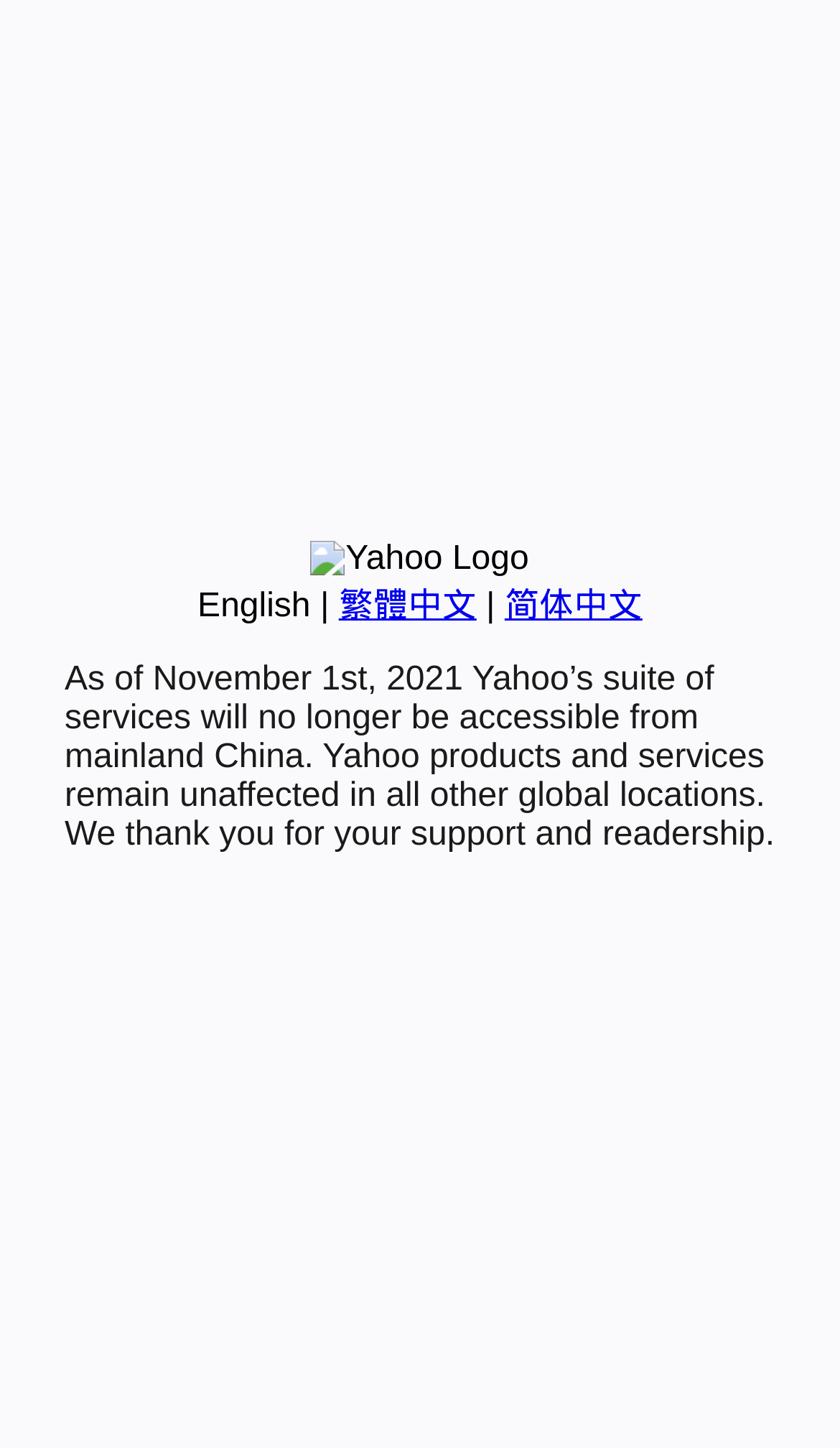Predict the bounding box of the UI element based on the description: "简体中文". The coordinates should be four float numbers between 0 and 1, formatted as [left, top, right, bottom].

[0.601, 0.406, 0.765, 0.432]